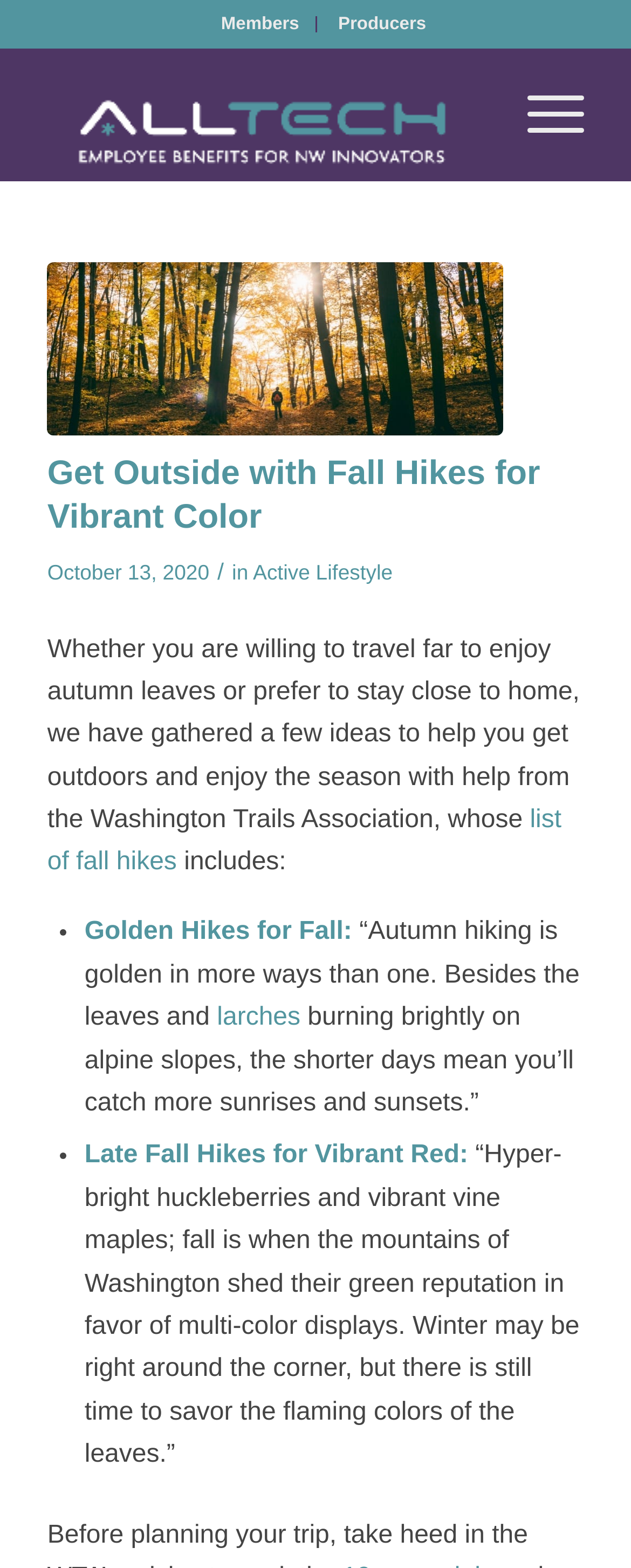Given the element description: "Golden Hikes for Fall", predict the bounding box coordinates of the UI element it refers to, using four float numbers between 0 and 1, i.e., [left, top, right, bottom].

[0.134, 0.586, 0.544, 0.603]